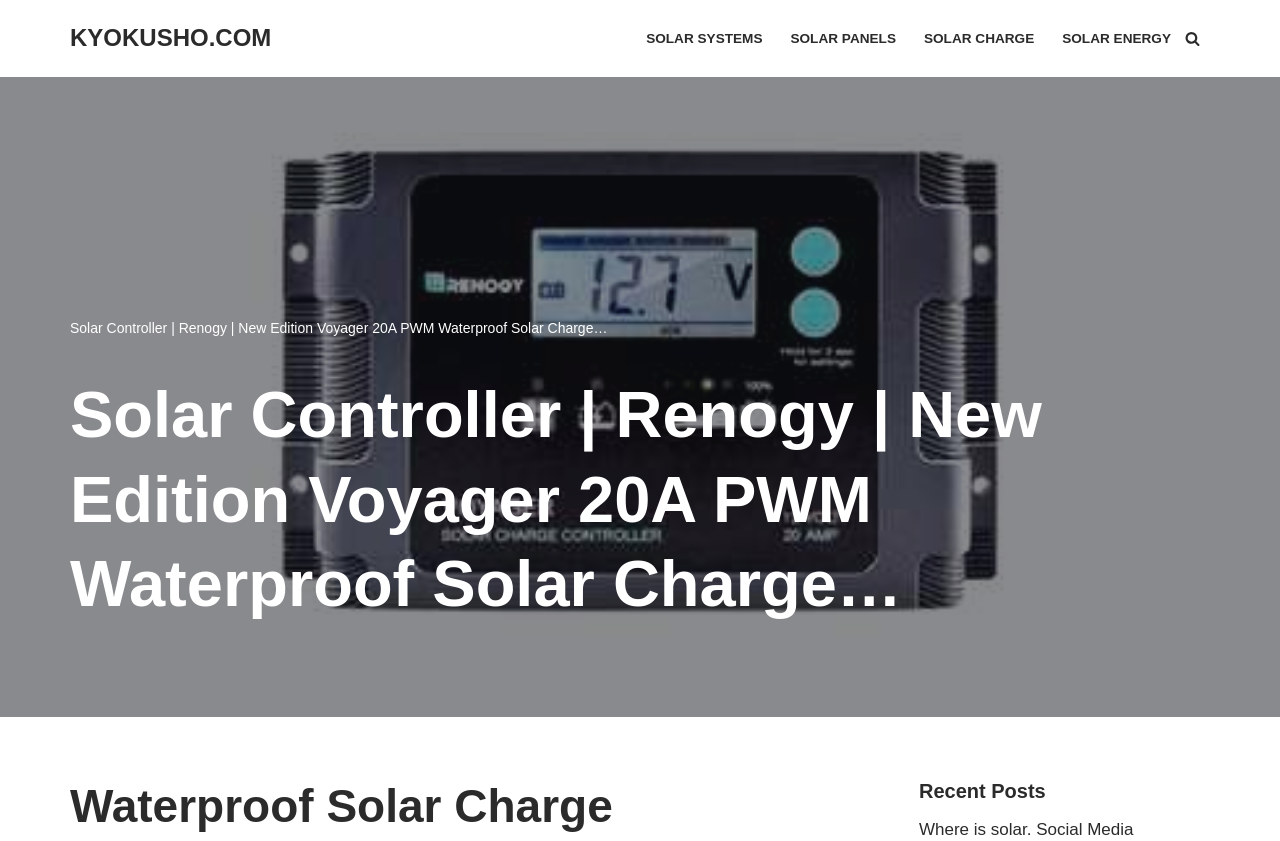What is the name of the brand mentioned?
Please utilize the information in the image to give a detailed response to the question.

The brand name 'Renogy' is mentioned in the heading 'Solar Controller | Renogy | New Edition Voyager 20A PWM Waterproof Solar Charge…', indicating that the product being described is from this brand.